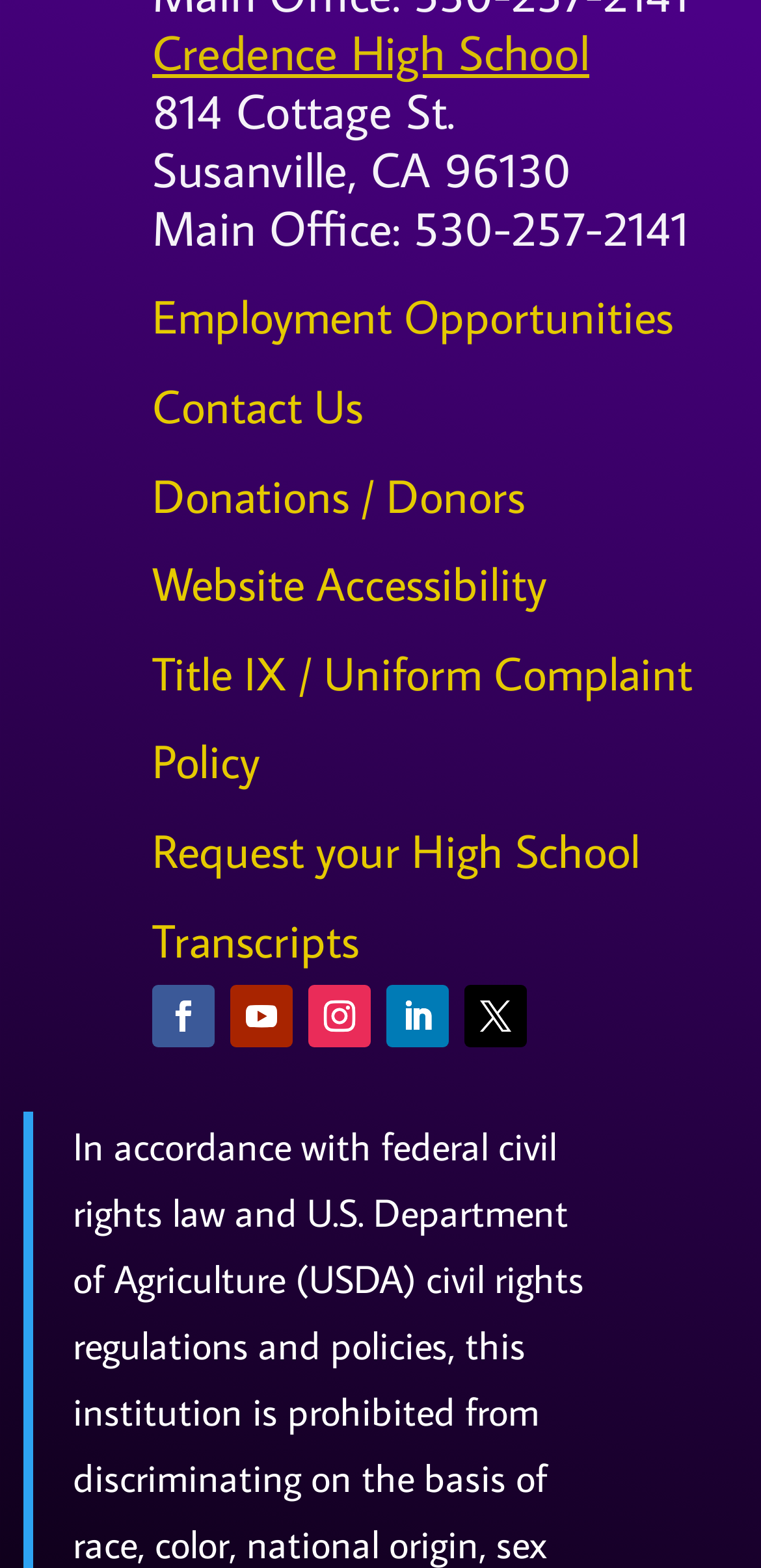Please specify the bounding box coordinates of the area that should be clicked to accomplish the following instruction: "Contact the school". The coordinates should consist of four float numbers between 0 and 1, i.e., [left, top, right, bottom].

[0.2, 0.239, 0.477, 0.277]